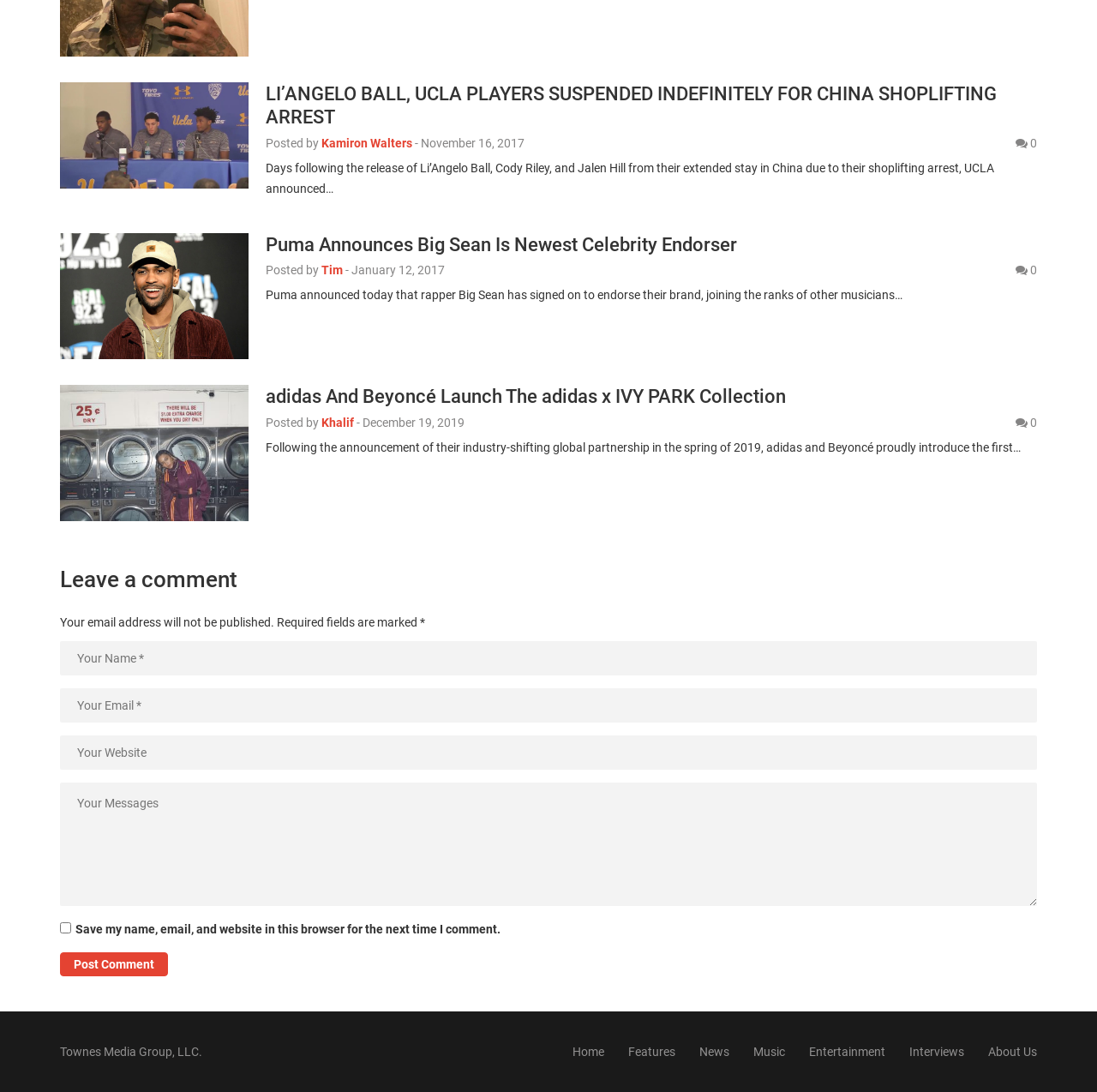What is the topic of the first article?
Please provide a single word or phrase in response based on the screenshot.

Li'Angelo Ball